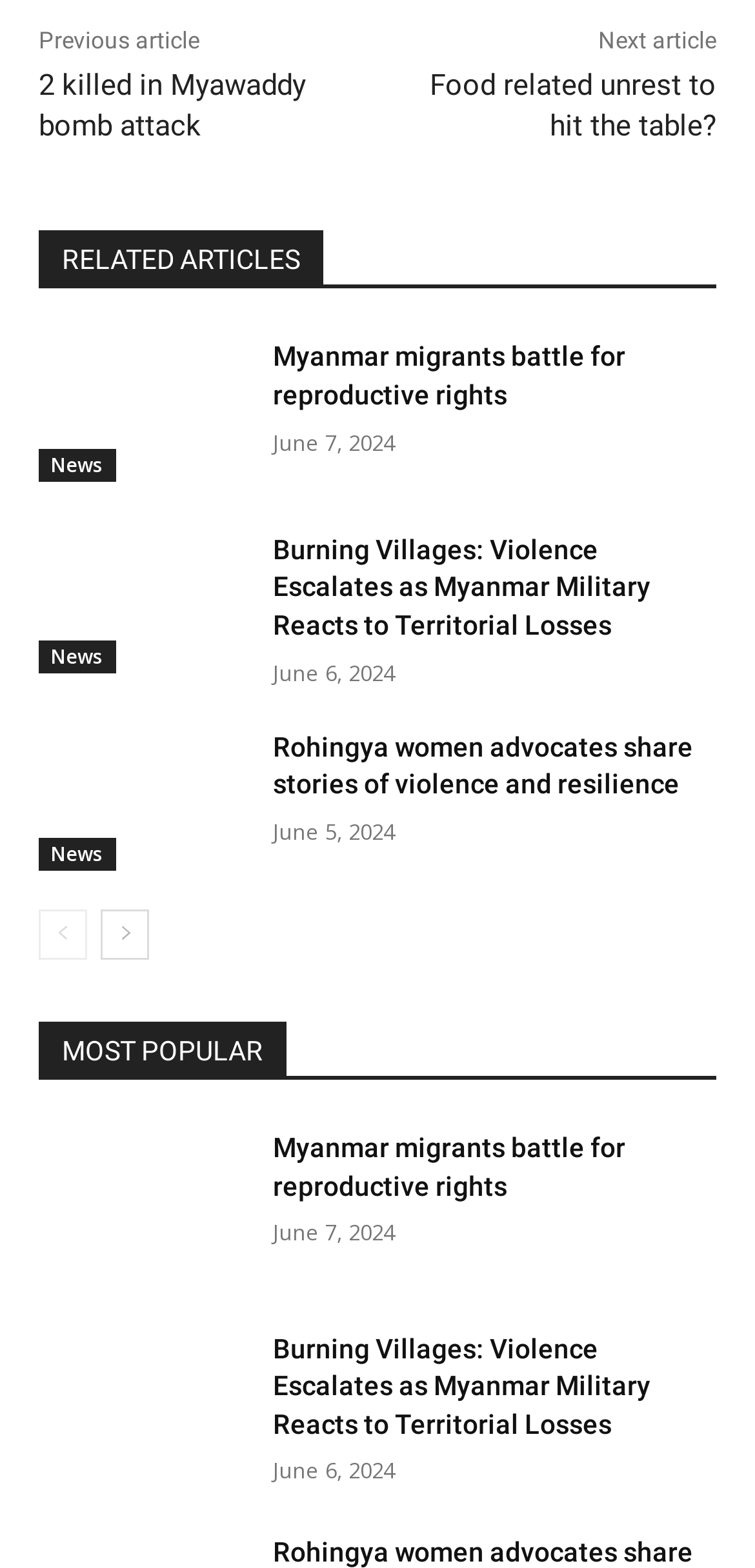Please answer the following question using a single word or phrase: 
What is the title of the first article?

Myanmar migrants battle for reproductive rights